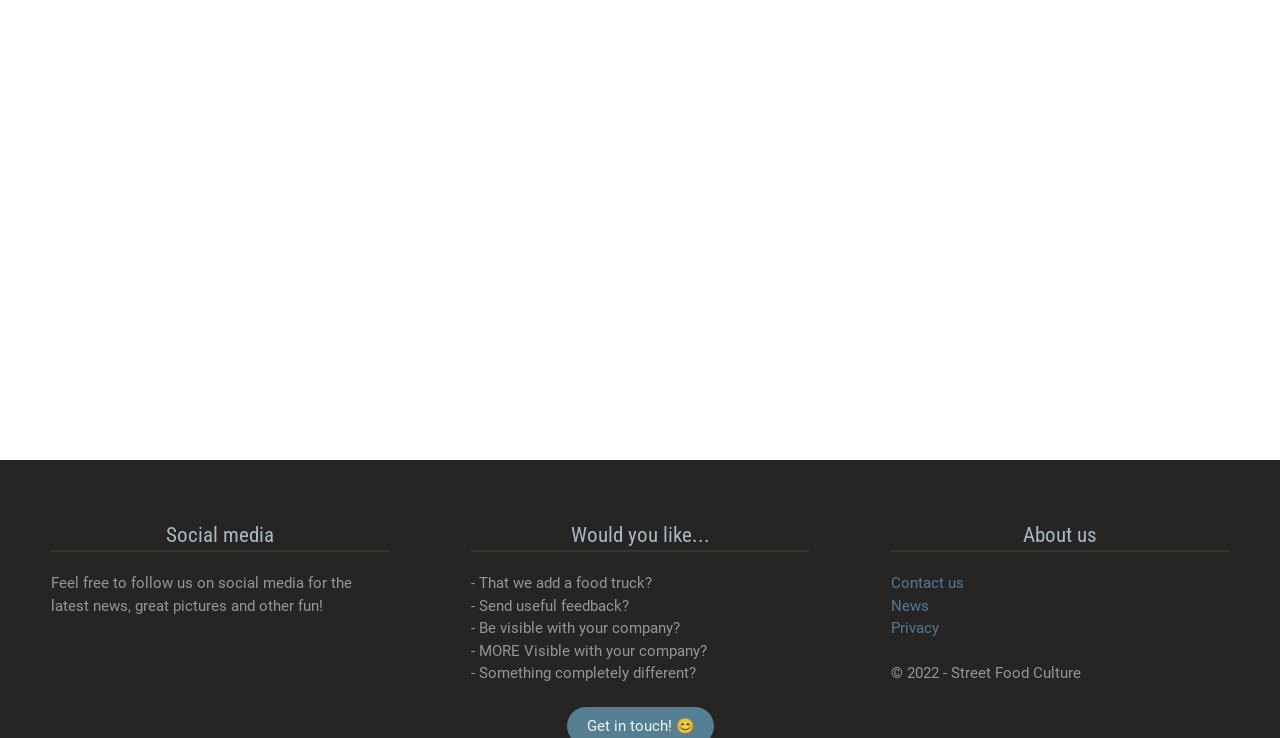Find and provide the bounding box coordinates for the UI element described with: "News".

[0.696, 0.809, 0.726, 0.833]